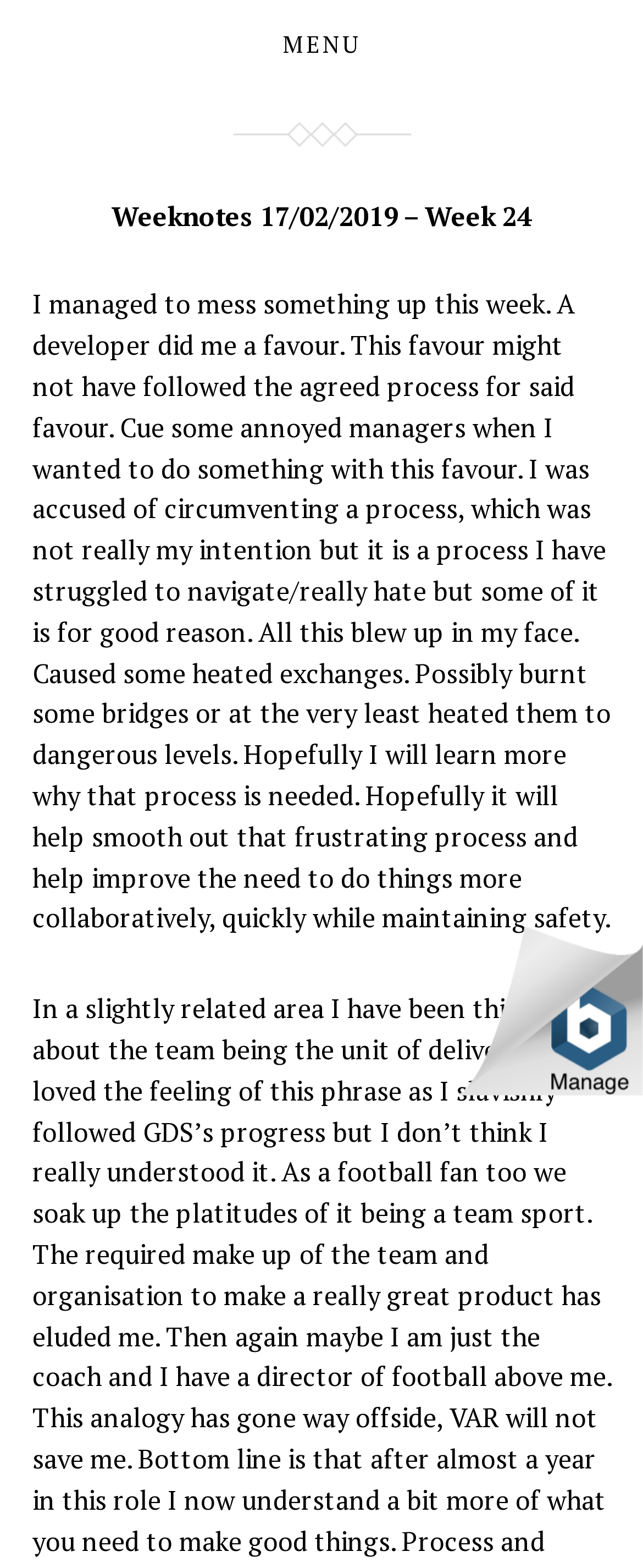Determine the bounding box for the UI element that matches this description: "Menu".

[0.44, 0.021, 0.56, 0.036]